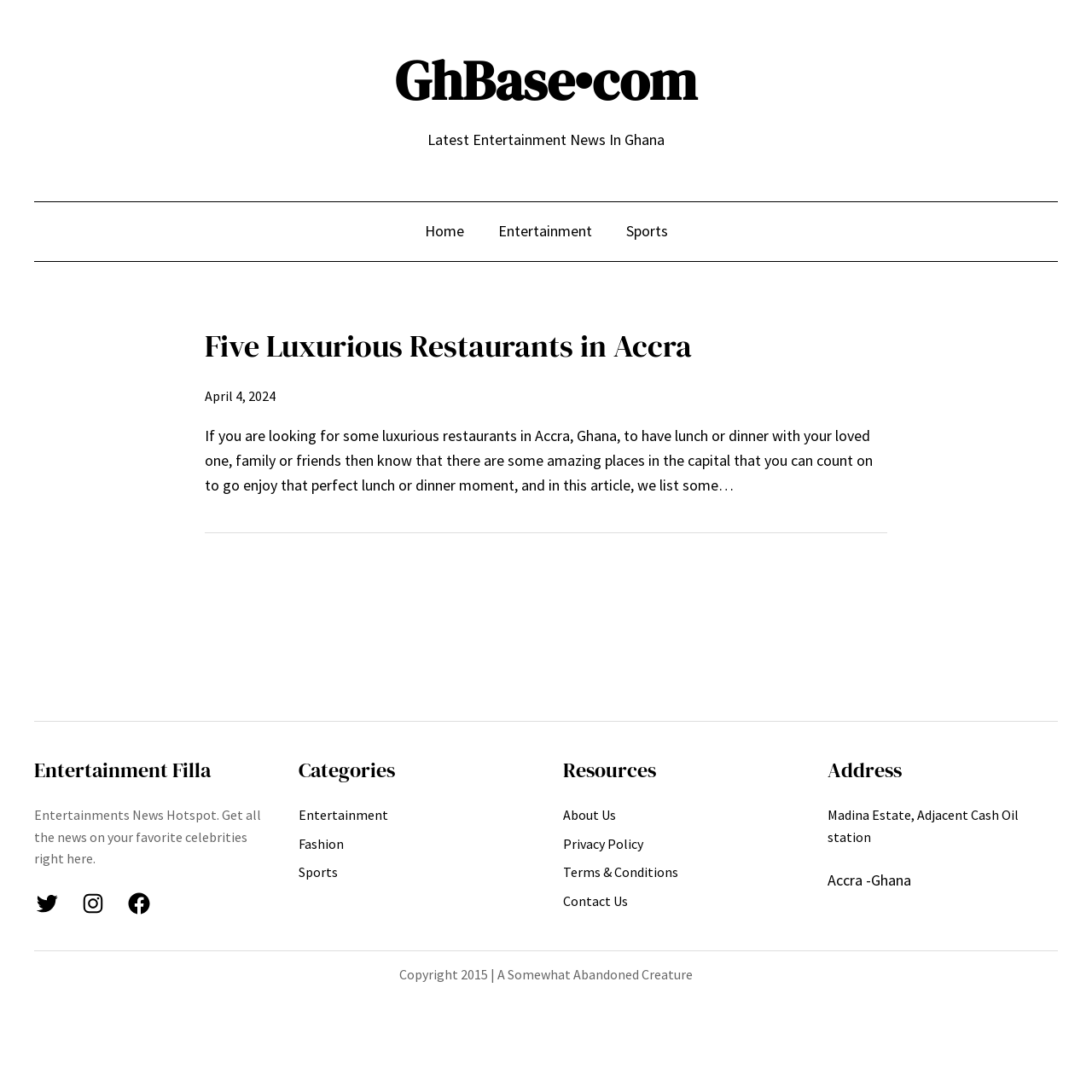Show the bounding box coordinates for the HTML element as described: "Five Luxurious Restaurants in Accra".

[0.188, 0.298, 0.634, 0.337]